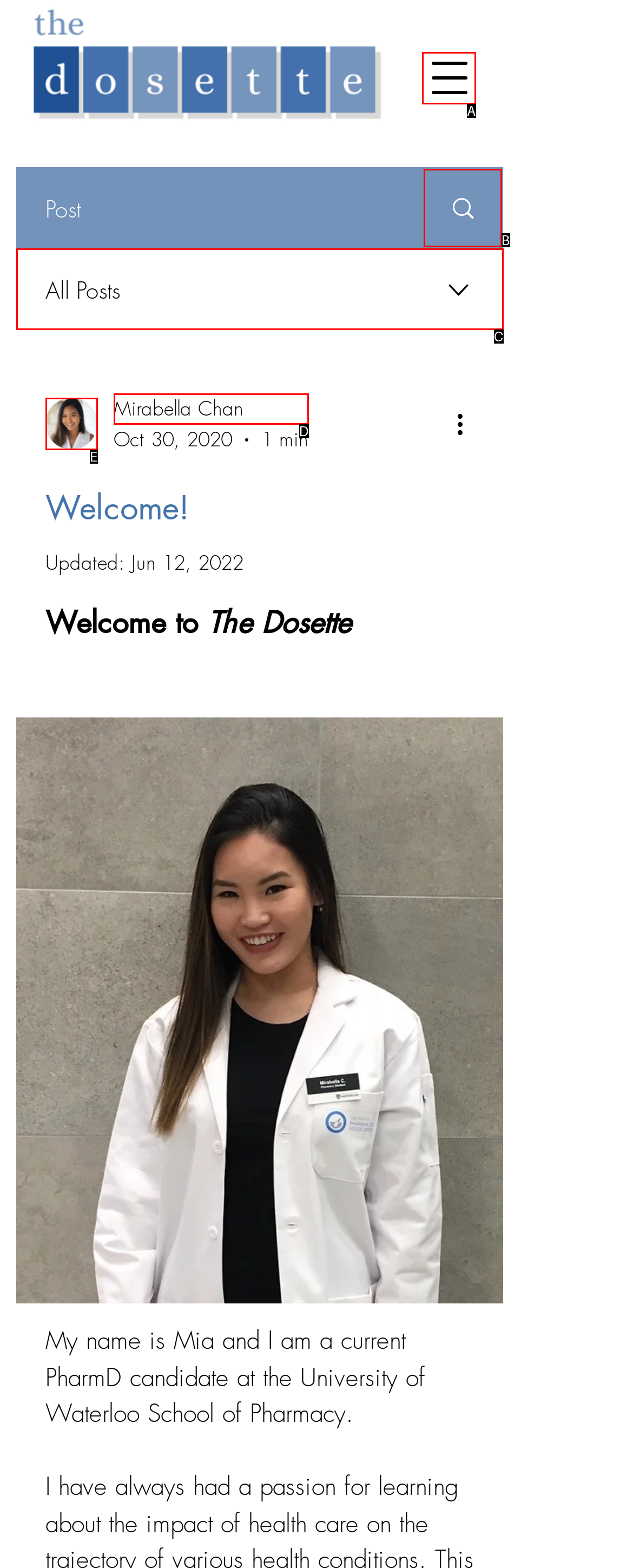Choose the HTML element that aligns with the description: aria-label="Open navigation menu". Indicate your choice by stating the letter.

A